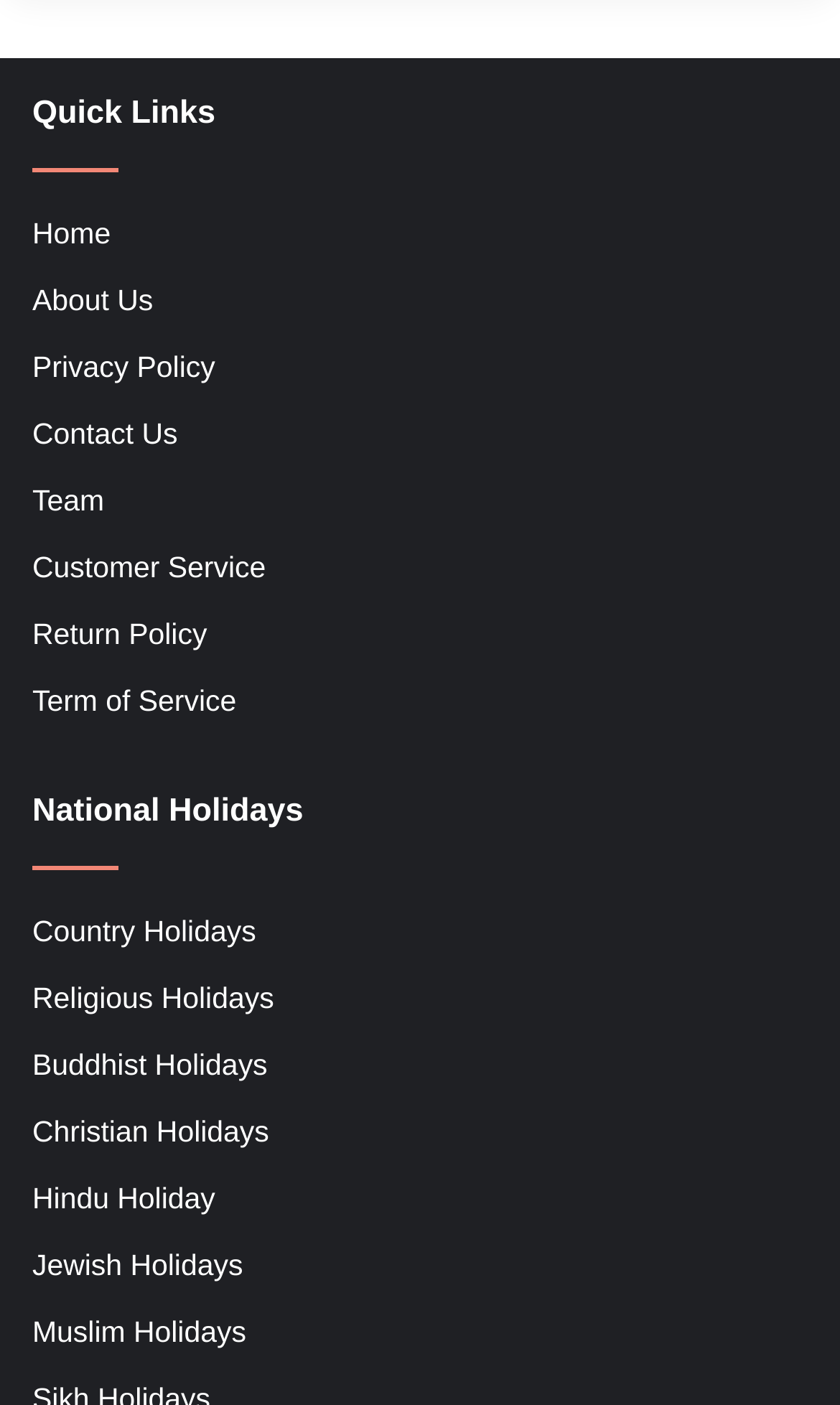What is the last link in the Quick Links section?
Identify the answer in the screenshot and reply with a single word or phrase.

Term of Service